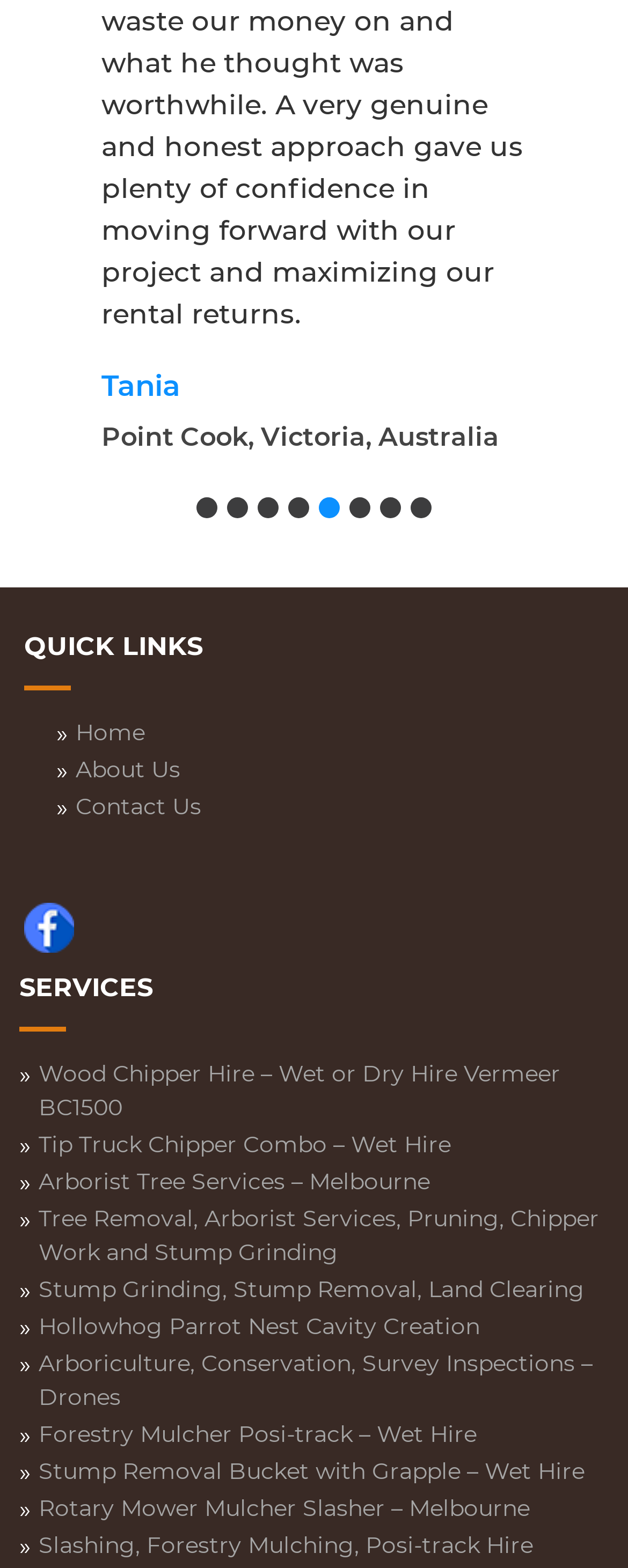Please locate the UI element described by "Home" and provide its bounding box coordinates.

[0.121, 0.458, 0.231, 0.477]